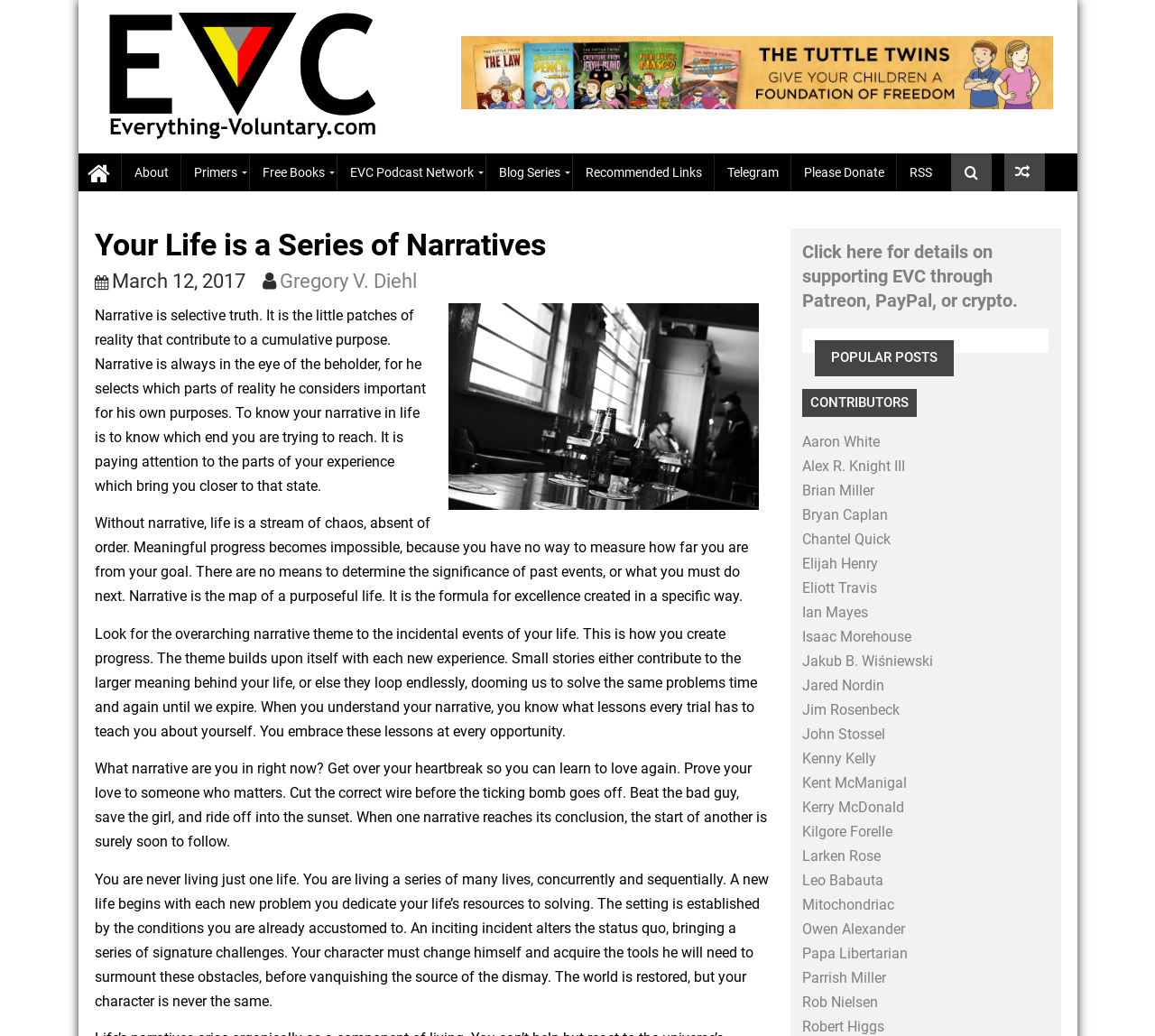Locate the bounding box coordinates of the element's region that should be clicked to carry out the following instruction: "Read the blog post from March 12, 2017". The coordinates need to be four float numbers between 0 and 1, i.e., [left, top, right, bottom].

[0.108, 0.289, 0.236, 0.314]